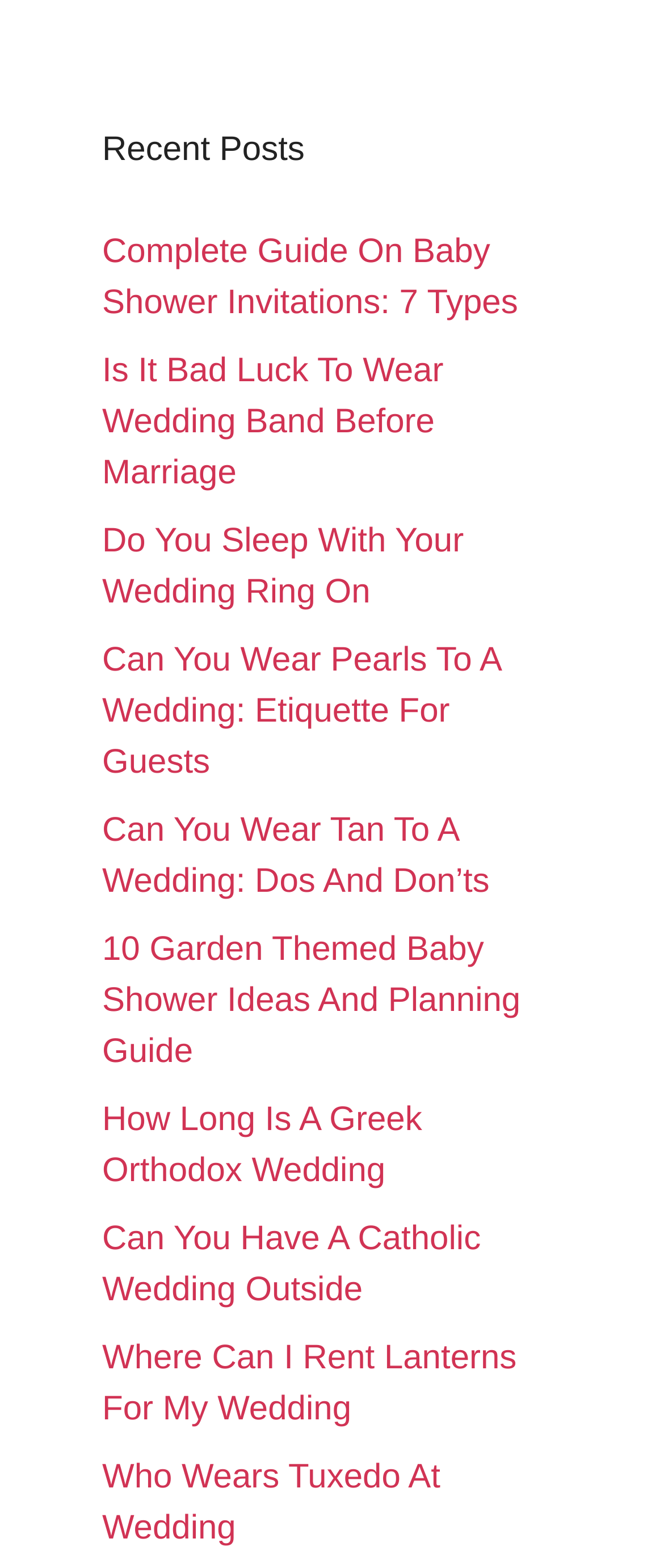Please identify the bounding box coordinates of the clickable region that I should interact with to perform the following instruction: "View the guide on baby shower invitations". The coordinates should be expressed as four float numbers between 0 and 1, i.e., [left, top, right, bottom].

[0.154, 0.149, 0.78, 0.206]